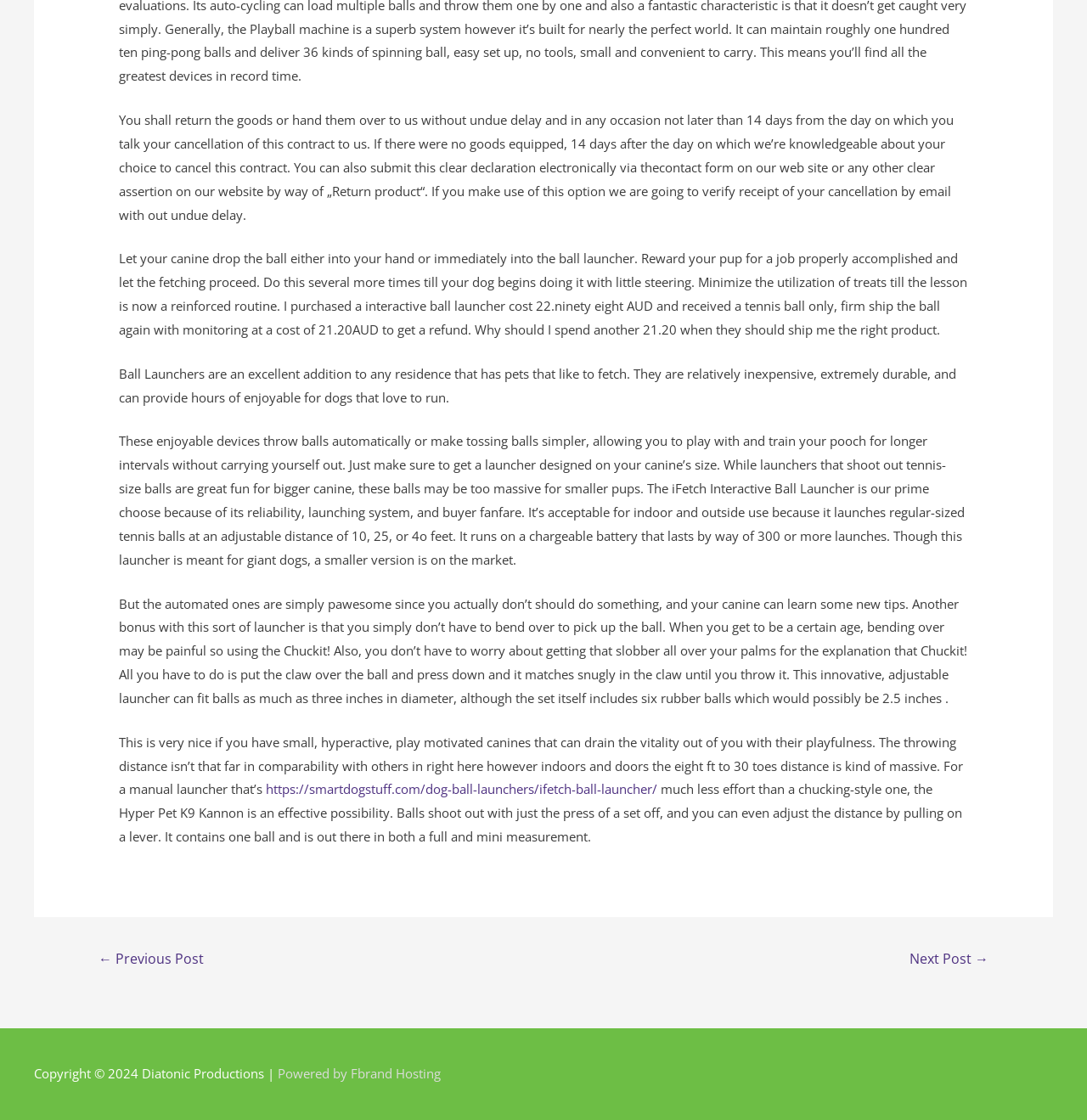Carefully examine the image and provide an in-depth answer to the question: What is the name of the company that shipped the ball launcher?

The text does not explicitly mention the name of the company that shipped the ball launcher, only that the author received a tennis ball only and had to pay for the return shipping.